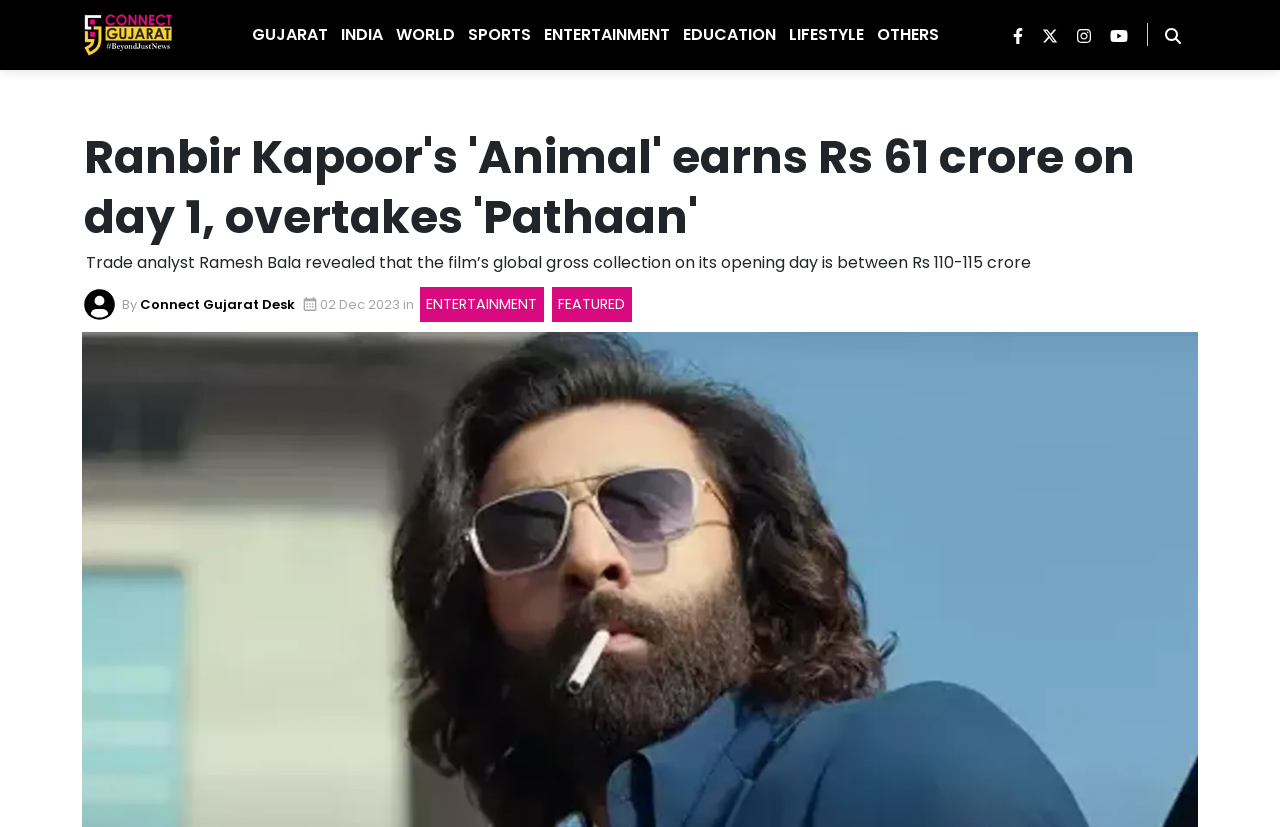Highlight the bounding box of the UI element that corresponds to this description: "aria-label="Connect Gujarat English youtube page"".

[0.868, 0.028, 0.896, 0.056]